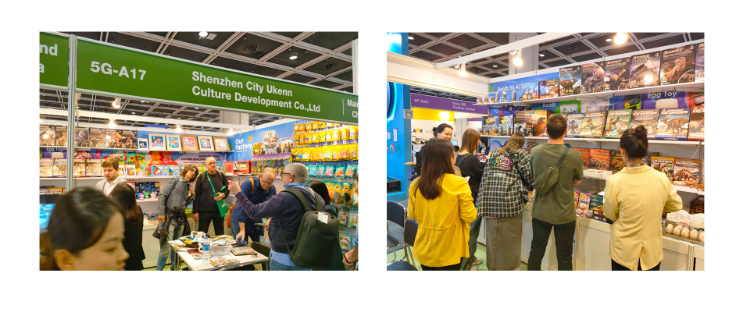Provide a comprehensive description of the image.

The image captures a vibrant scene from the Hong Kong Toys and Games Fair 2024, showcasing bustling booths filled with colorful products. On the left, the booth of "Shenzhen City Ukenn Culture Development Co., Ltd." is prominently displayed, featuring an array of educational and engaging toys that have drawn a crowd of eager visitors. Attendees are actively interacting, illustrating the fair's role as a significant platform for networking and product exploration.

On the right, another booth highlights neatly organized shelves filled with various games and educational materials. The atmosphere is lively, with exhibitors engaging with visitors, suggesting a successful event where exhibitors are effectively showcasing their innovative products in the post-pandemic market. This exhibition, one of the first major events in Asia since the pandemic, reflects the resilience of the industry and underscores the importance of such gatherings in fostering connections and promoting growth.